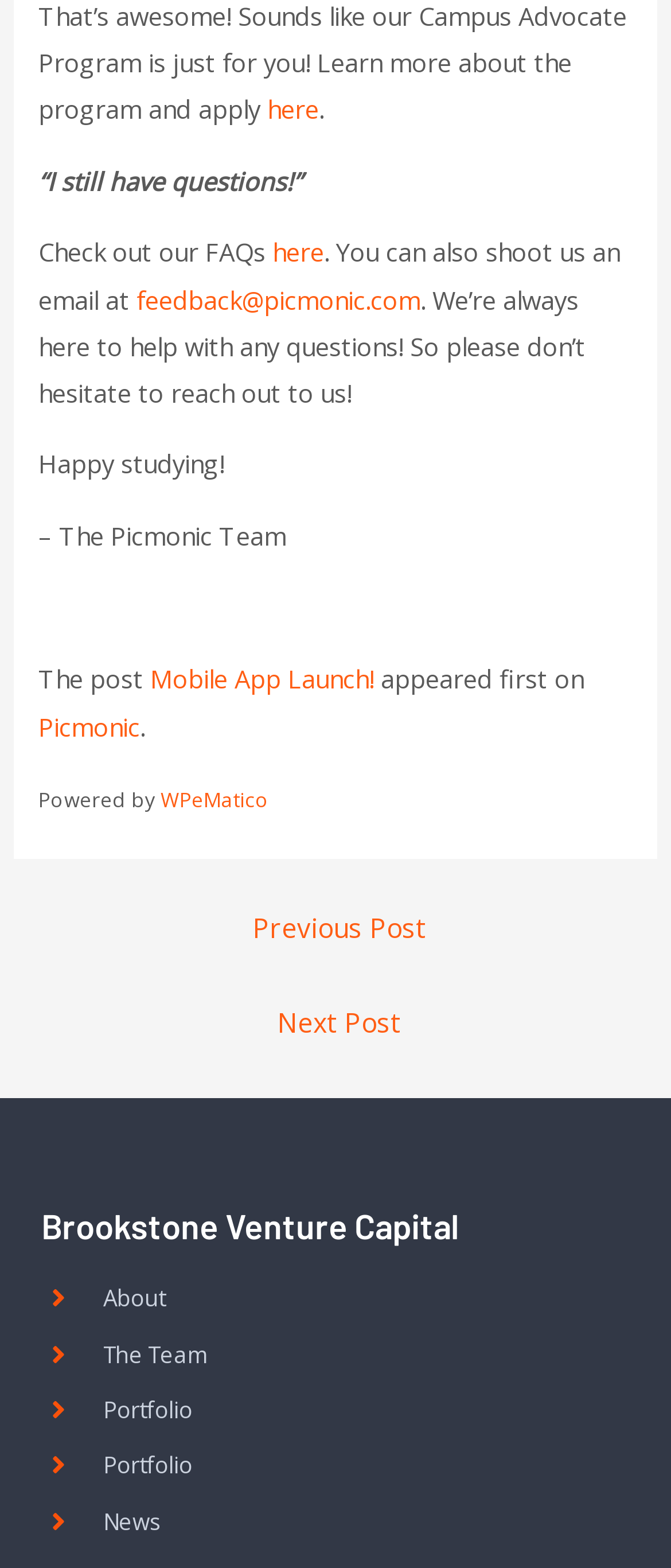Identify the bounding box coordinates of the clickable region to carry out the given instruction: "Click on 'here' to check FAQs".

[0.058, 0.104, 0.45, 0.126]